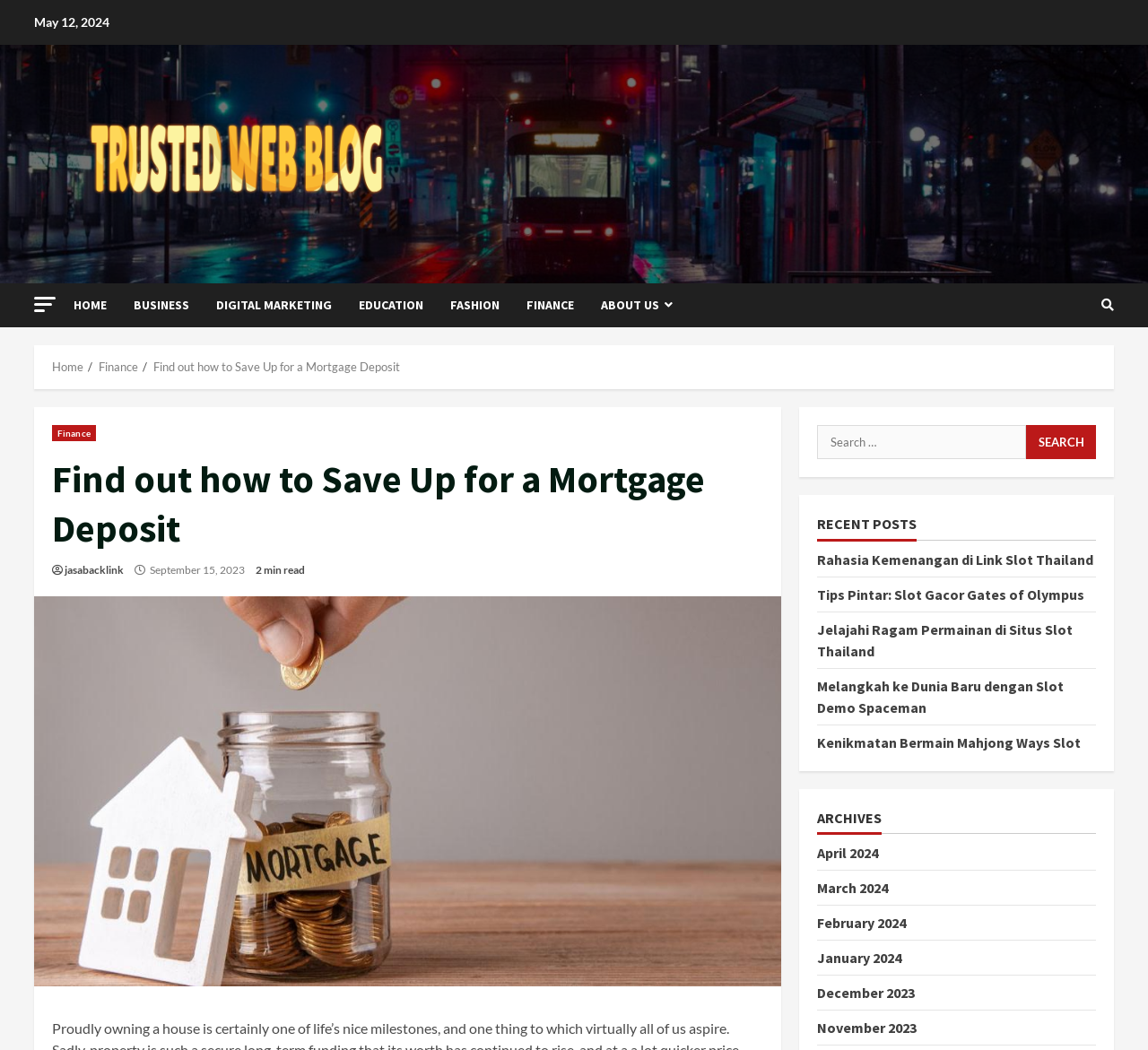What is the purpose of the search box?
Craft a detailed and extensive response to the question.

I inferred the purpose of the search box by looking at the static text element with the OCR text 'Search for:' and the searchbox element located below the heading 'RECENT POSTS'.